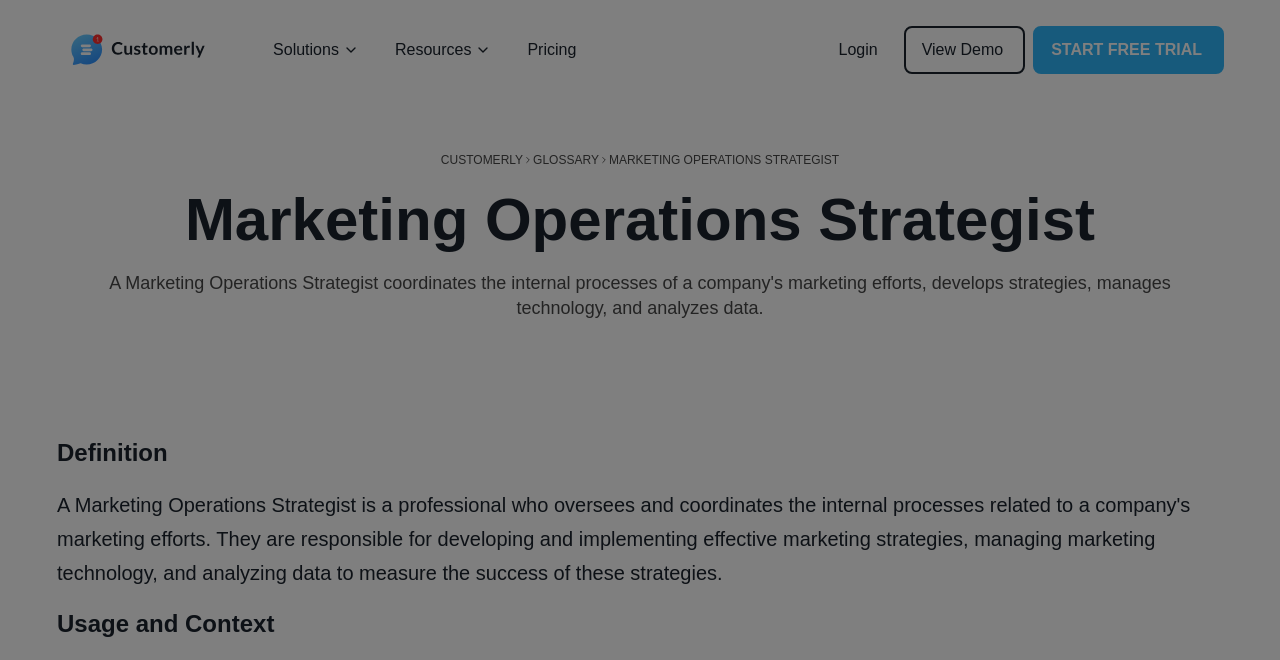How many navigation buttons are there?
Please provide a comprehensive answer based on the details in the screenshot.

I counted the number of buttons in the top navigation bar, which are 'Solutions', 'Resources', and 'Pricing', so there are 3 navigation buttons.